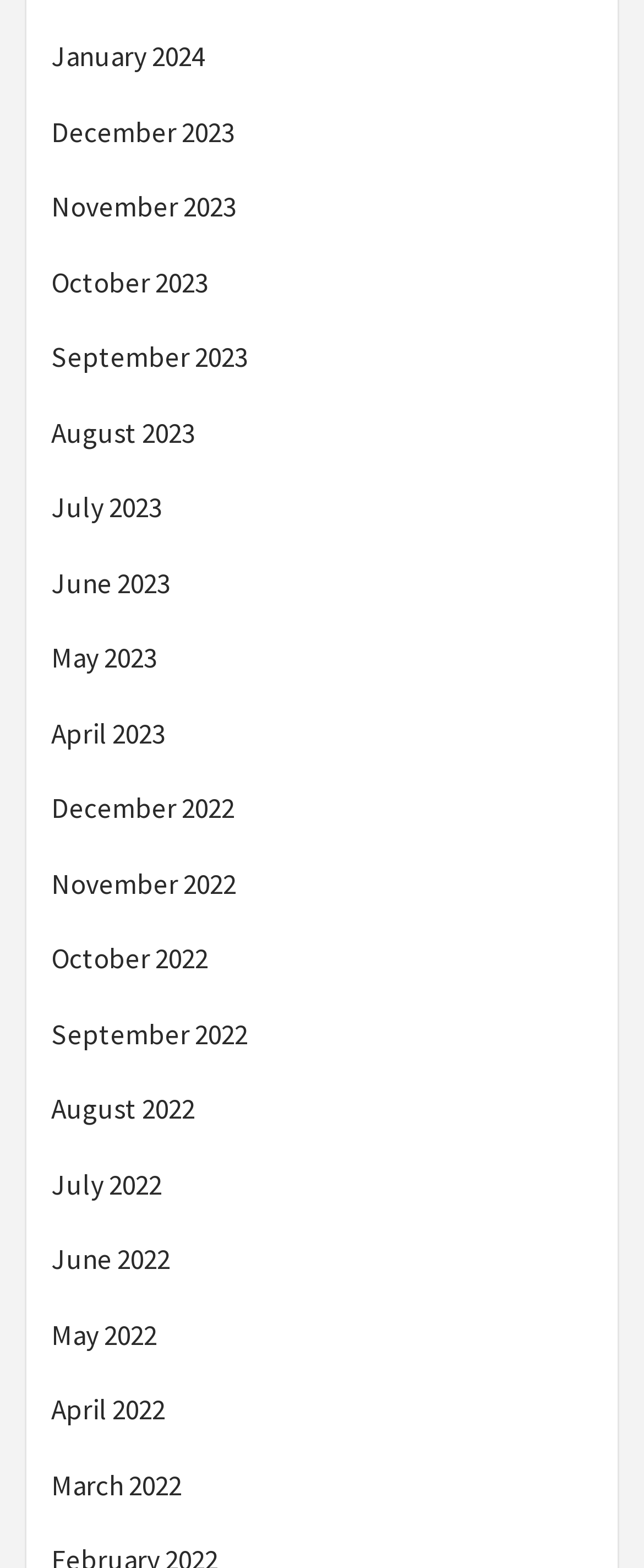Use a single word or phrase to answer the question:
Are the months listed in chronological order?

Yes